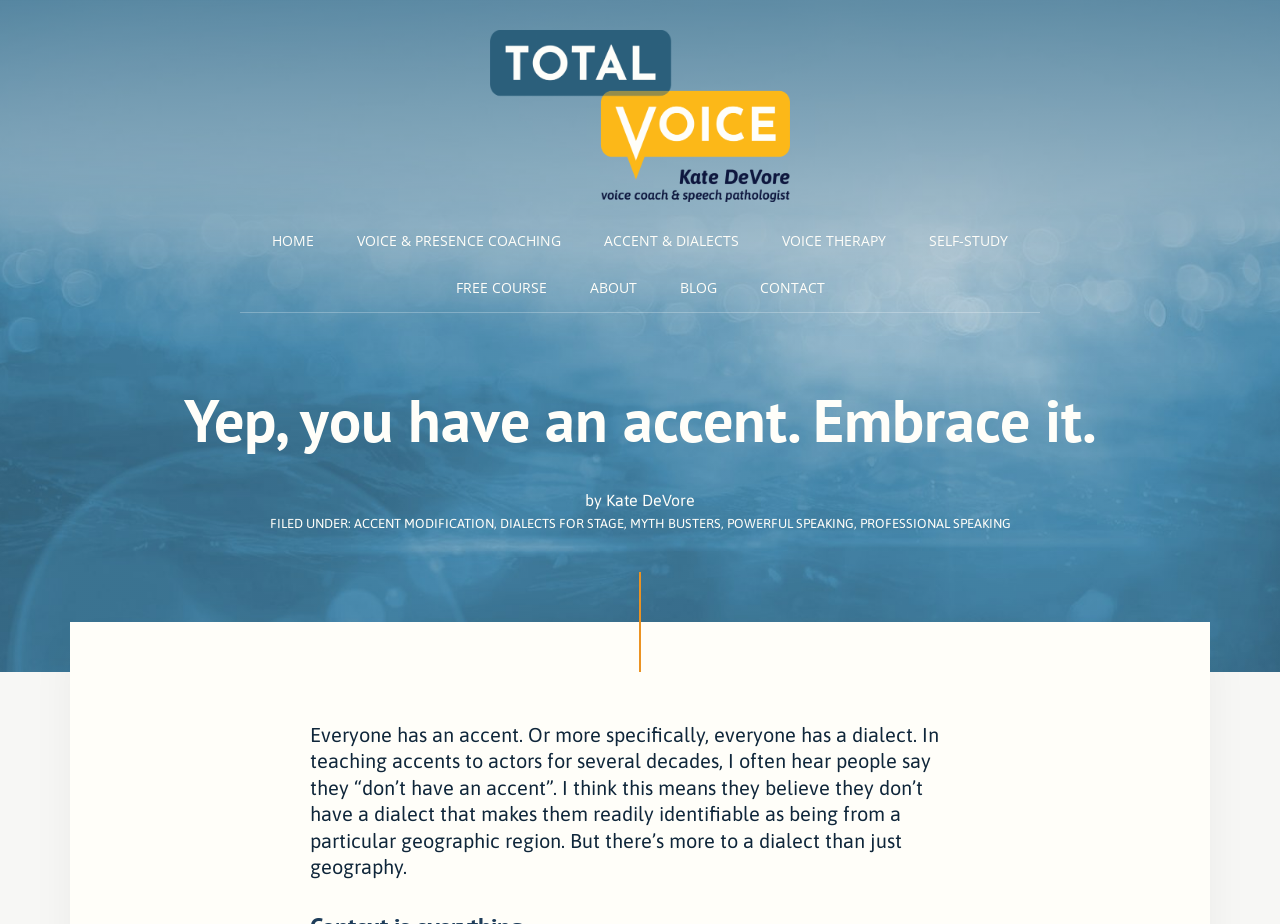Can you find the bounding box coordinates for the element to click on to achieve the instruction: "Get help"?

None